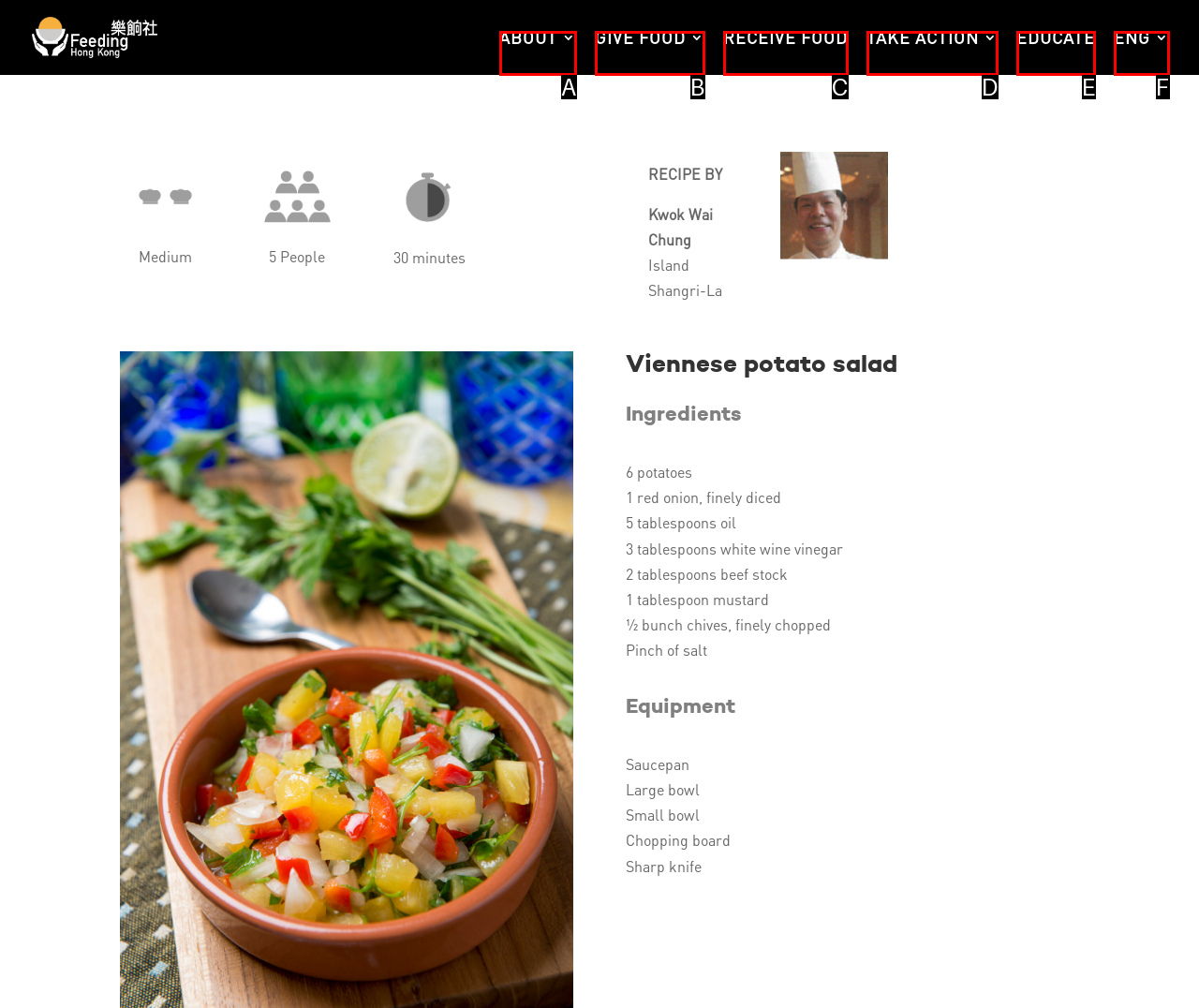Find the HTML element that suits the description: About
Indicate your answer with the letter of the matching option from the choices provided.

A